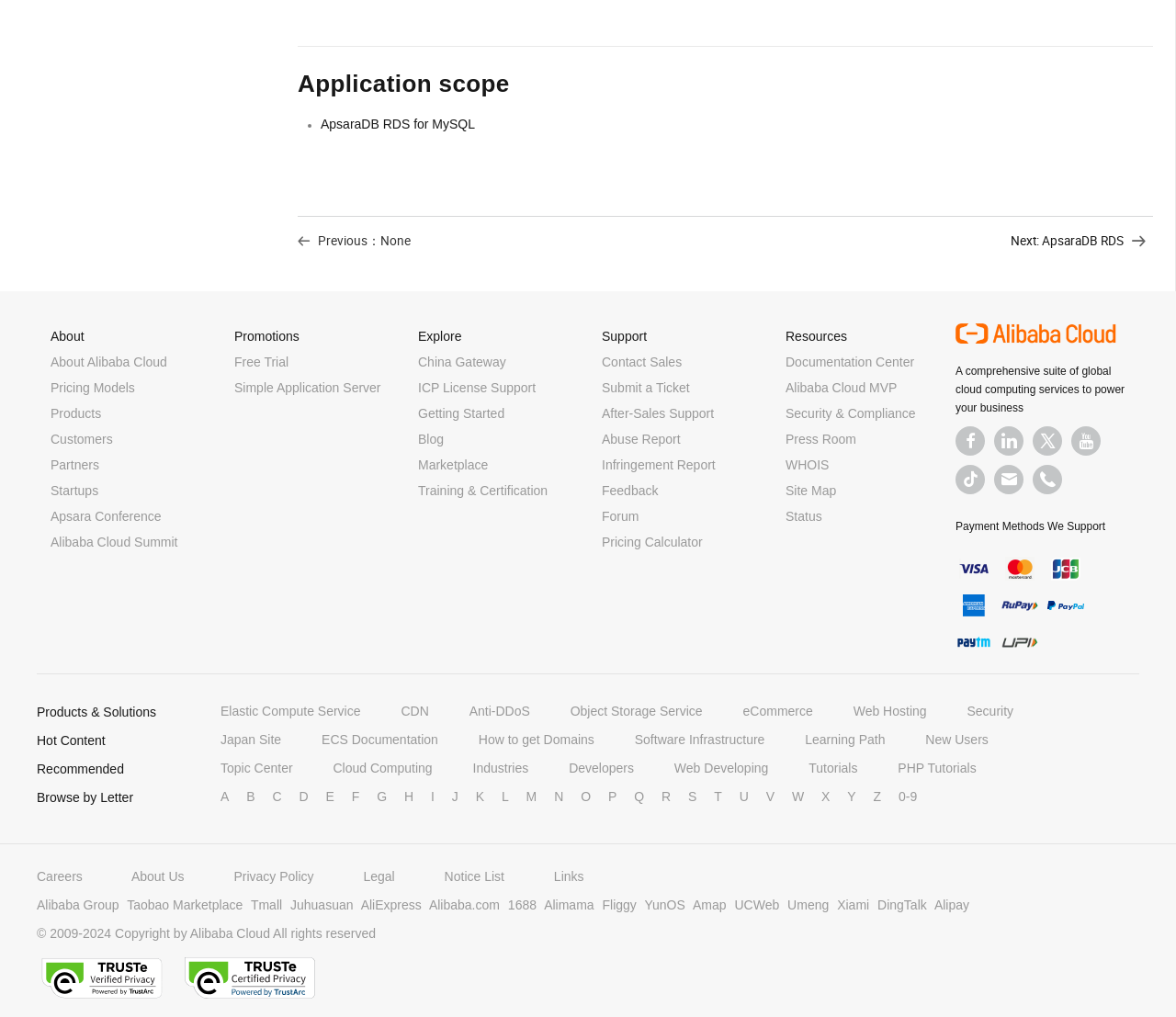Please identify the bounding box coordinates of the region to click in order to complete the given instruction: "Follow Alibaba Cloud on Facebook". The coordinates should be four float numbers between 0 and 1, i.e., [left, top, right, bottom].

[0.812, 0.419, 0.838, 0.448]